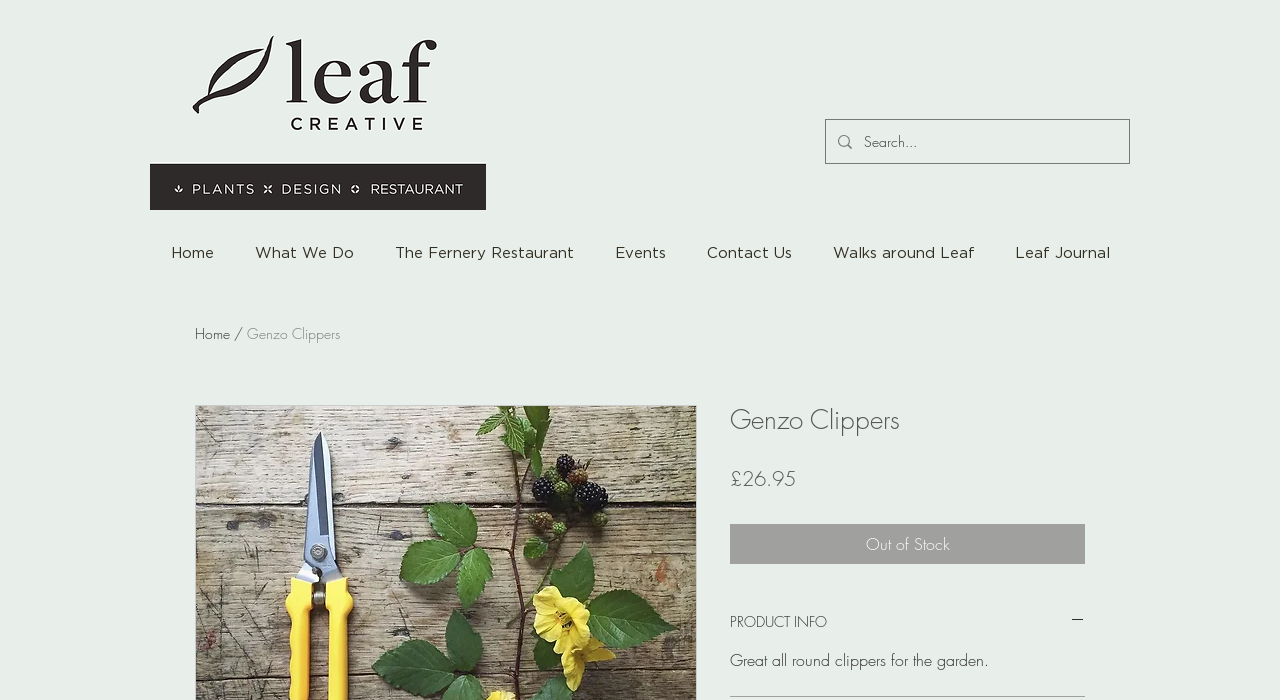Is there a product information section?
Use the information from the screenshot to give a comprehensive response to the question.

I found a button that says 'PRODUCT INFO' which is expanded, indicating that there is a section on the page that provides more information about the product.